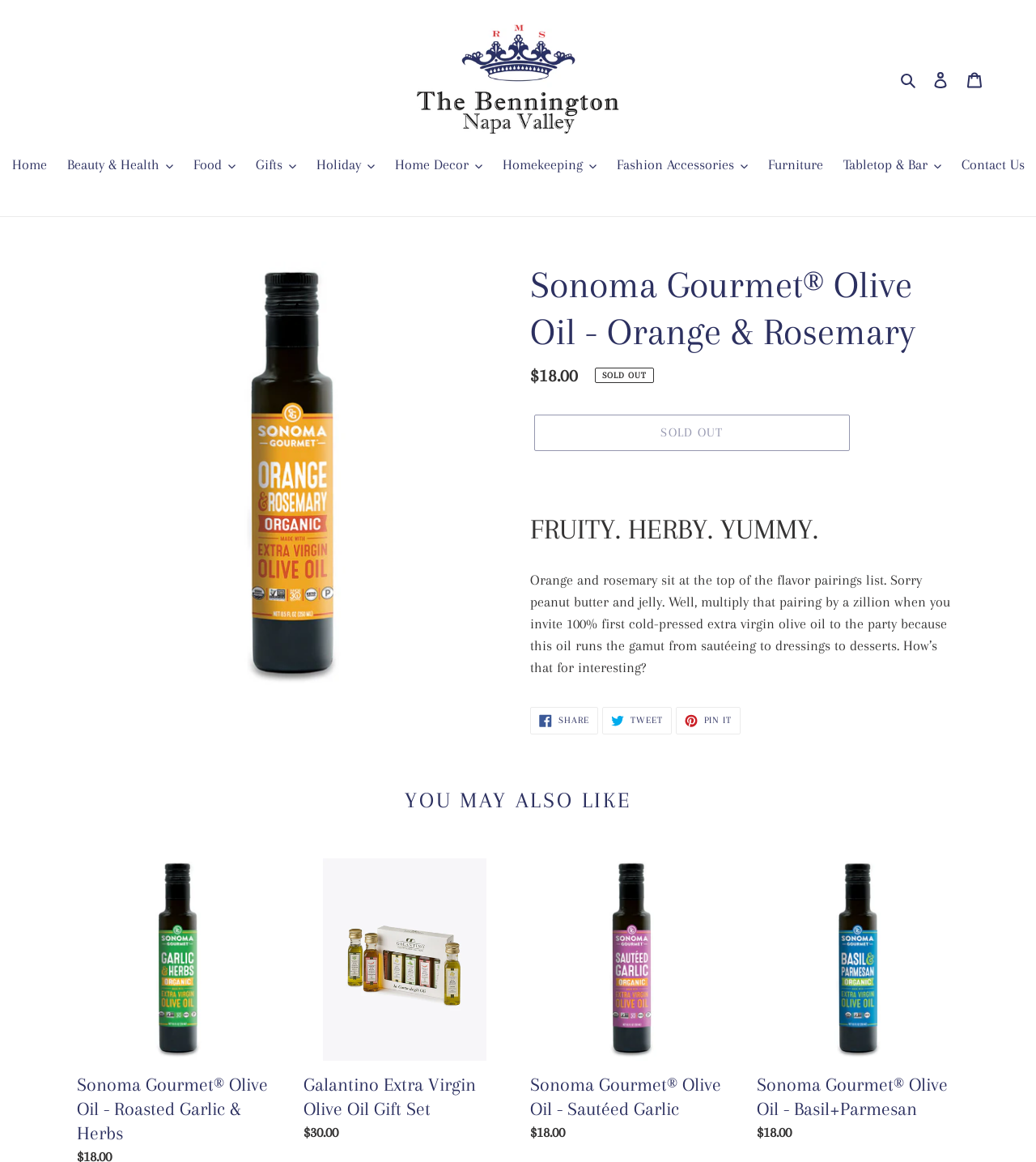Pinpoint the bounding box coordinates for the area that should be clicked to perform the following instruction: "View your cart".

[0.924, 0.052, 0.957, 0.084]